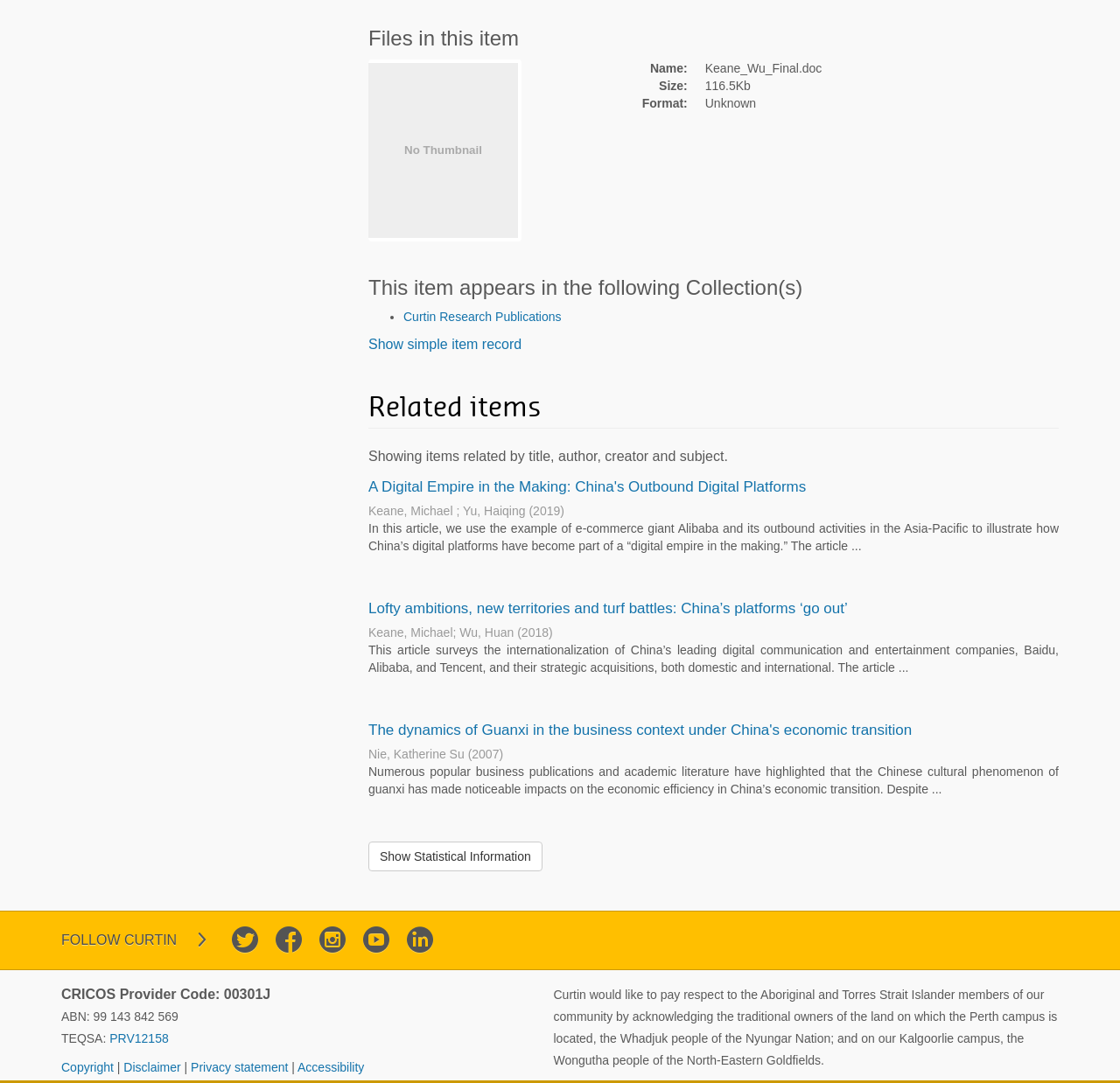Identify the bounding box coordinates of the area you need to click to perform the following instruction: "View file details".

[0.489, 0.055, 0.839, 0.103]